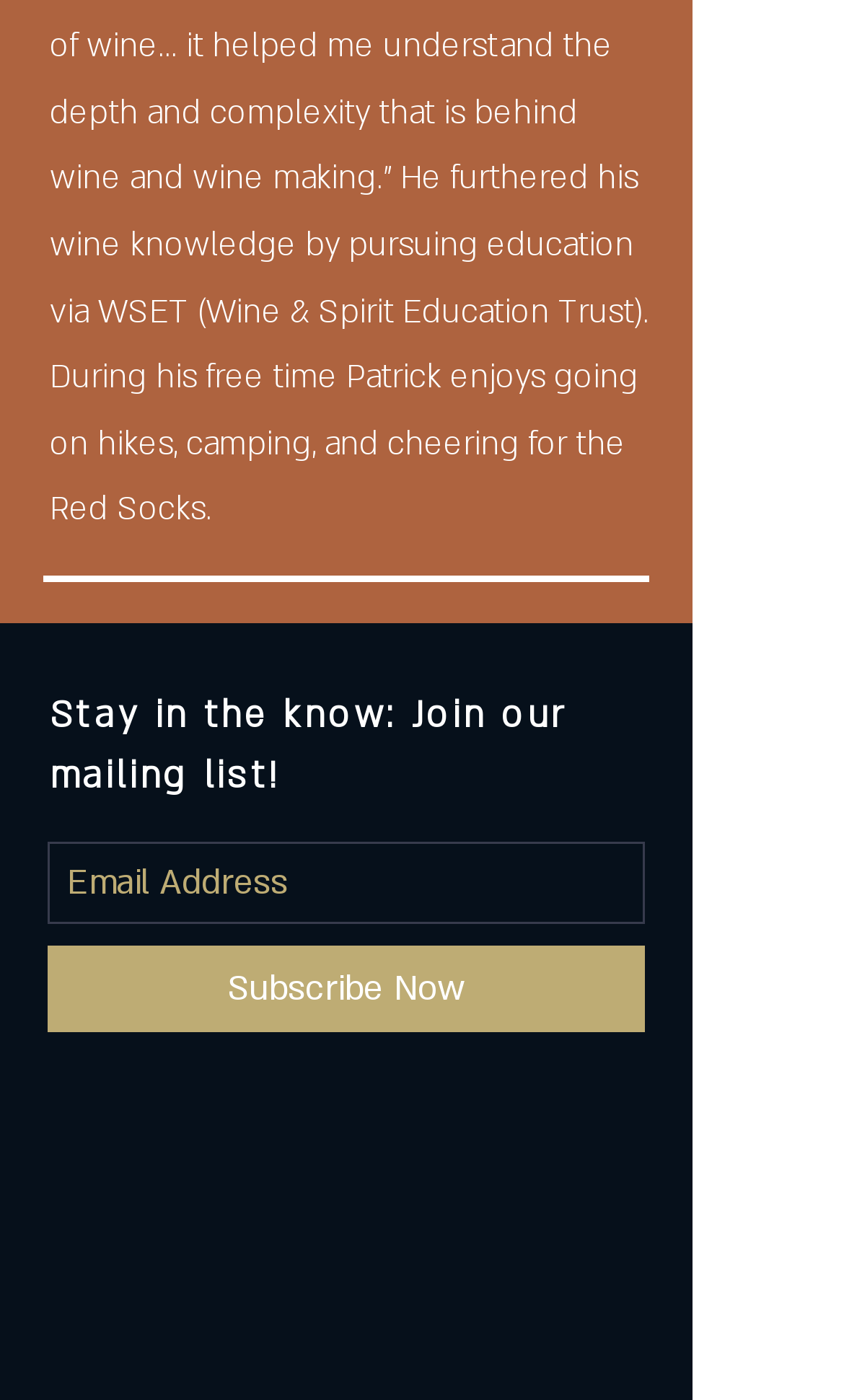Bounding box coordinates are specified in the format (top-left x, top-left y, bottom-right x, bottom-right y). All values are floating point numbers bounded between 0 and 1. Please provide the bounding box coordinate of the region this sentence describes: Subscribe Now

[0.056, 0.675, 0.764, 0.737]